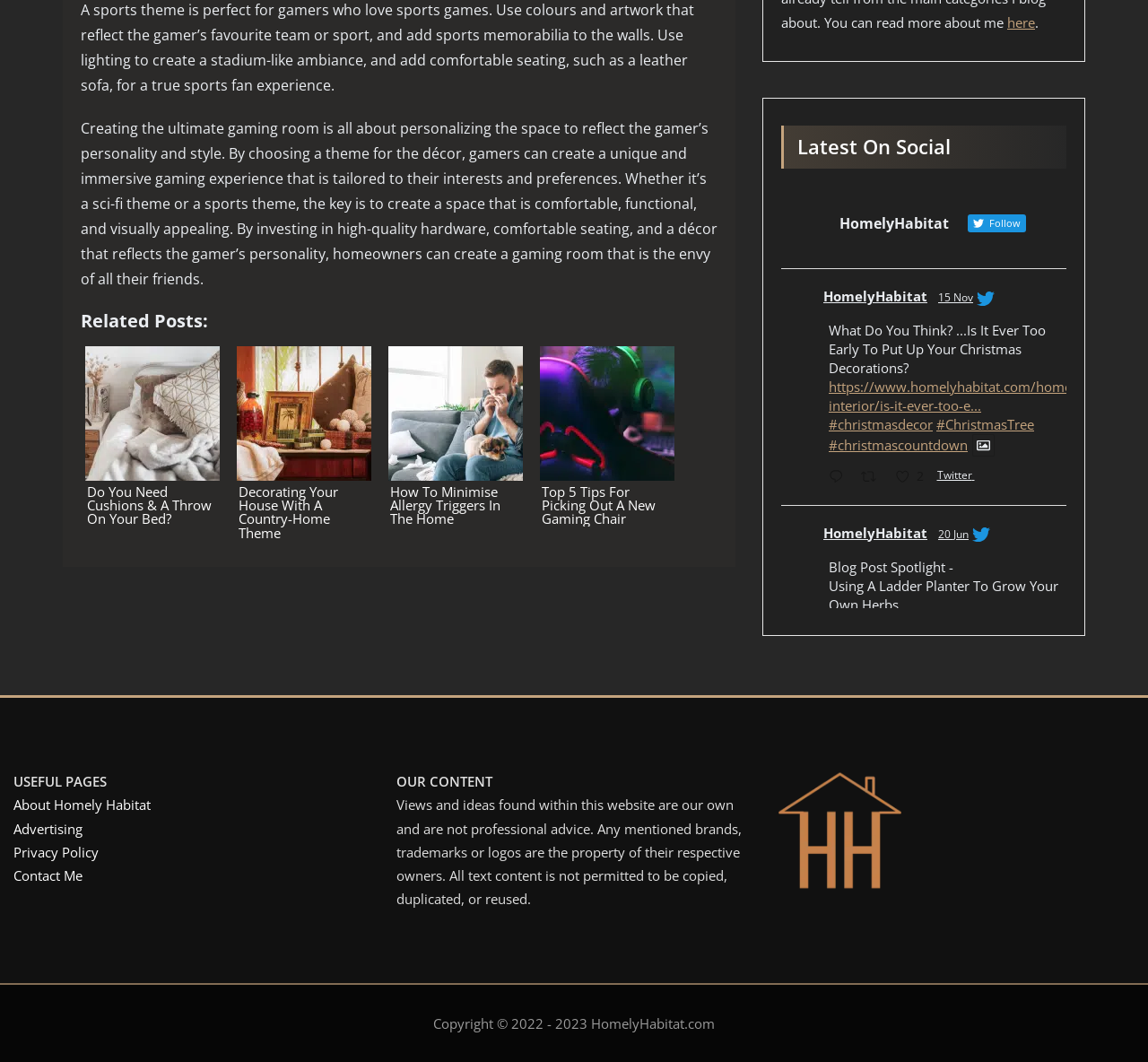What is the author asking in the social media post?
Examine the image and provide an in-depth answer to the question.

The webpage has a social media post that asks 'What Do You Think?...Is It Ever Too Early To Put Up Your Christmas Decorations?', indicating that the author is seeking opinions on the topic.